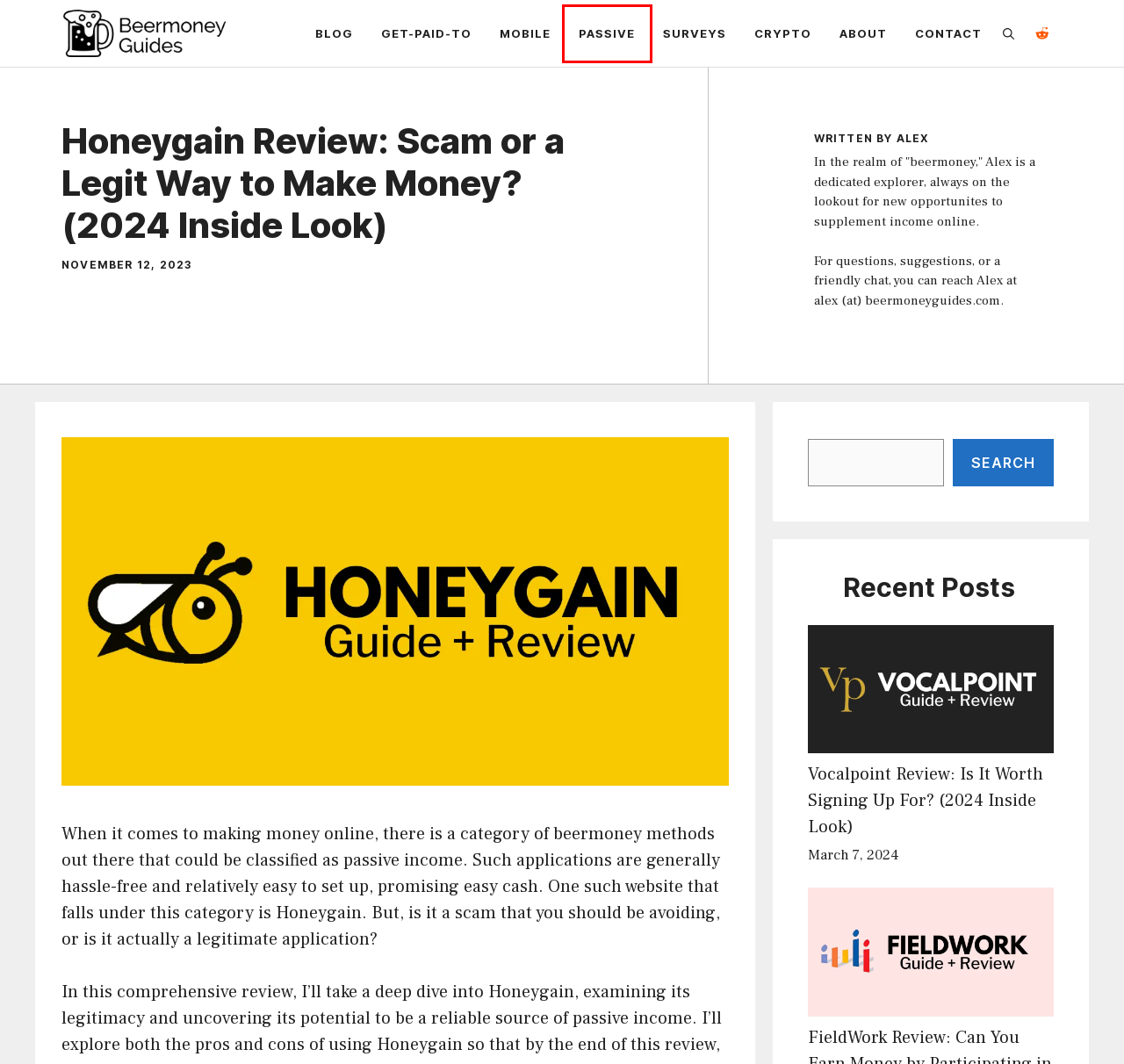Observe the webpage screenshot and focus on the red bounding box surrounding a UI element. Choose the most appropriate webpage description that corresponds to the new webpage after clicking the element in the bounding box. Here are the candidates:
A. BeermoneyGuides - Beermoney Opportunities
B. Category: Passive - BeermoneyGuides
C. Beermoney Guides Blog Page - BeermoneyGuides
D. About - BeermoneyGuides
E. Passive Income – Effortlessly | Honeygain
F. TCF: Purposes - Cookiedatabase.org
G. Tag: android - BeermoneyGuides
H. Privacy Statement (EU) - BeermoneyGuides

H